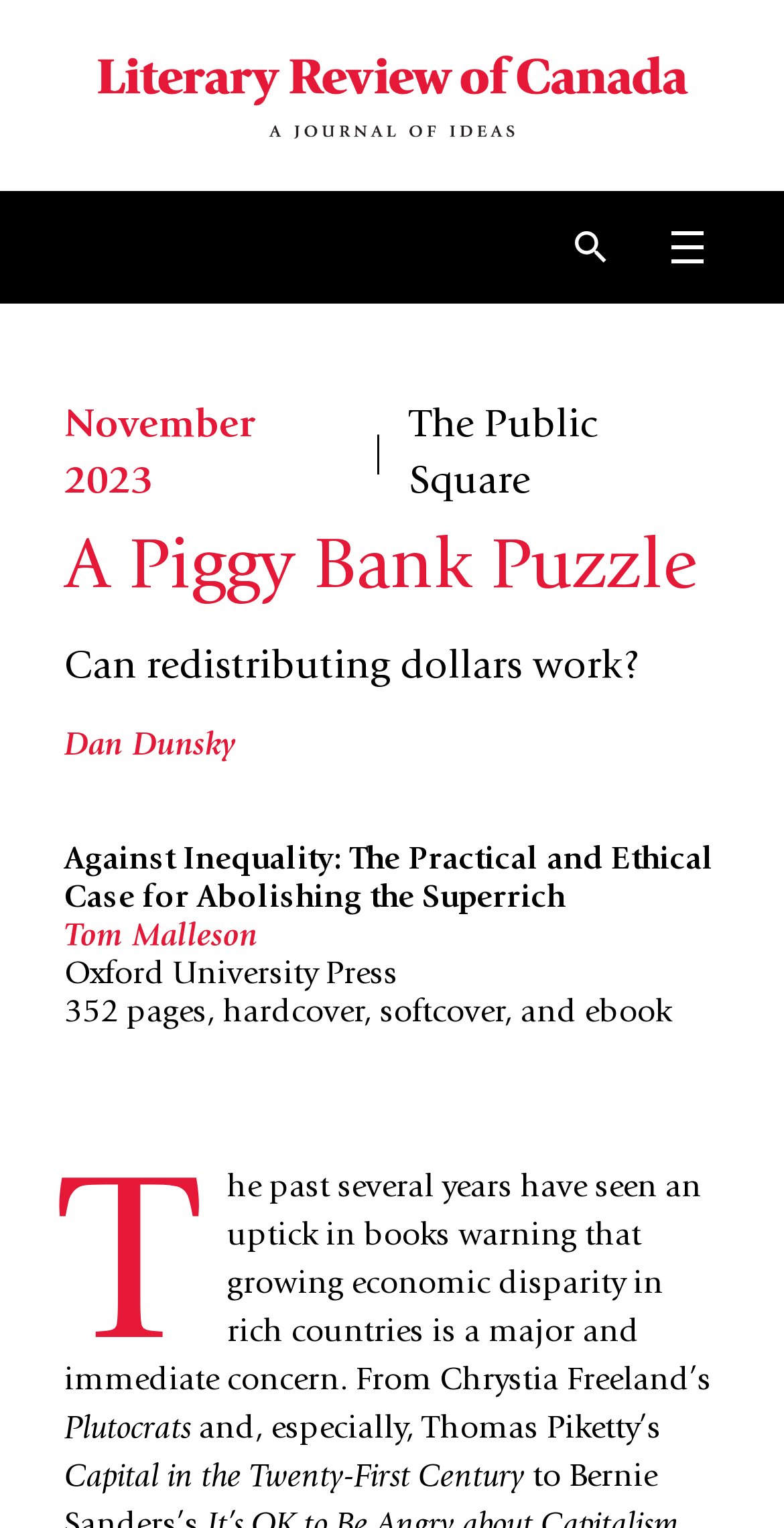What is the publisher of the book?
Please provide a detailed and thorough answer to the question.

I determined the publisher by examining the static text element that mentions the publisher's name 'Oxford University Press' in the book's details.